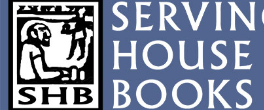Paint a vivid picture with your description of the image.

The image features the logo of "Serving House Books," a publishing house dedicated to promoting literature, including prose and poetry. The logo is characterized by a stylized depiction of an author at a desk, possibly writing, alongside the initials "SHB." The design integrates an artistic form that reflects the creative spirit of the publishing house, set against a blue background. This emblem represents the commitment of Serving House Books to foster and showcase diverse literary voices, making significant contributions to the literary community.